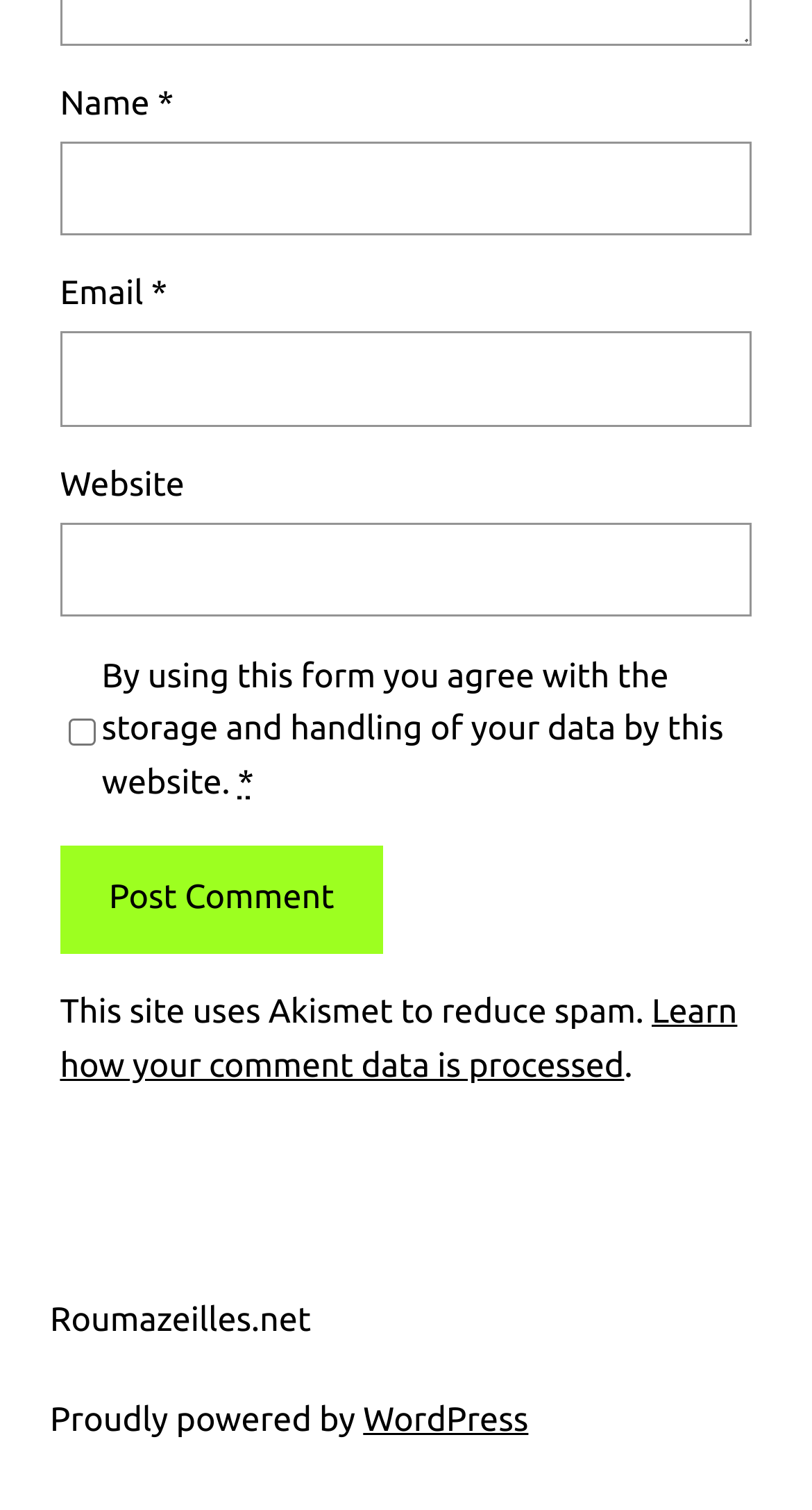Find the bounding box coordinates for the element that must be clicked to complete the instruction: "Check the agreement checkbox". The coordinates should be four float numbers between 0 and 1, indicated as [left, top, right, bottom].

[0.084, 0.435, 0.117, 0.534]